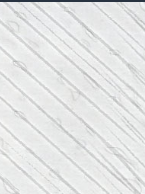What is the effect of the embossed or indented lines?
Please provide a comprehensive answer to the question based on the webpage screenshot.

According to the caption, the embossed or indented lines 'create a sense of depth and shadow', which means that they add a three-dimensional quality to the pattern.